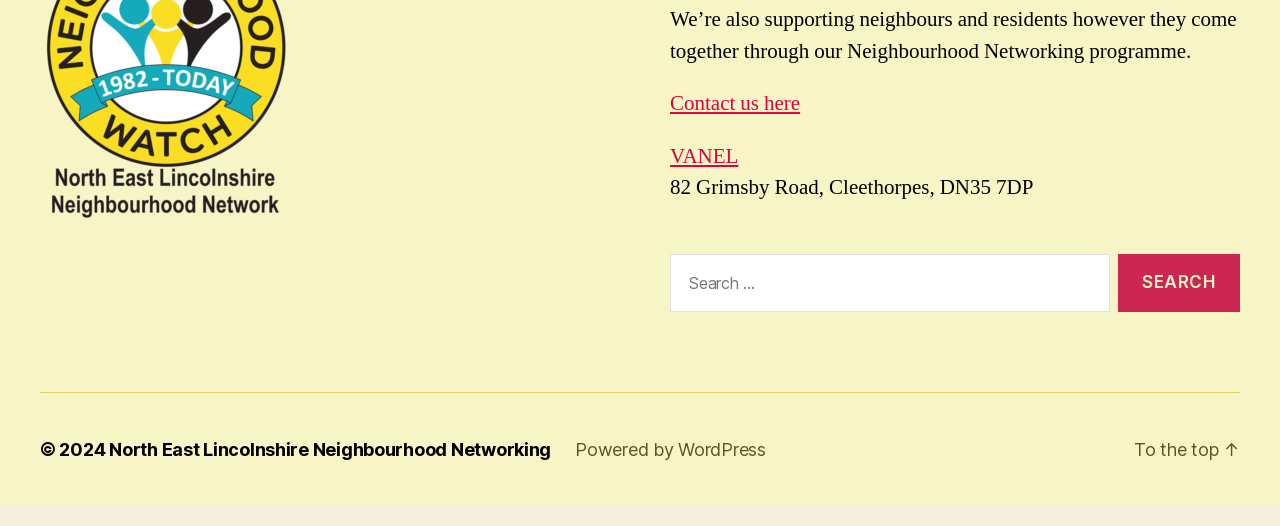Please provide a brief answer to the following inquiry using a single word or phrase:
What is the name of the content management system used by the website?

WordPress